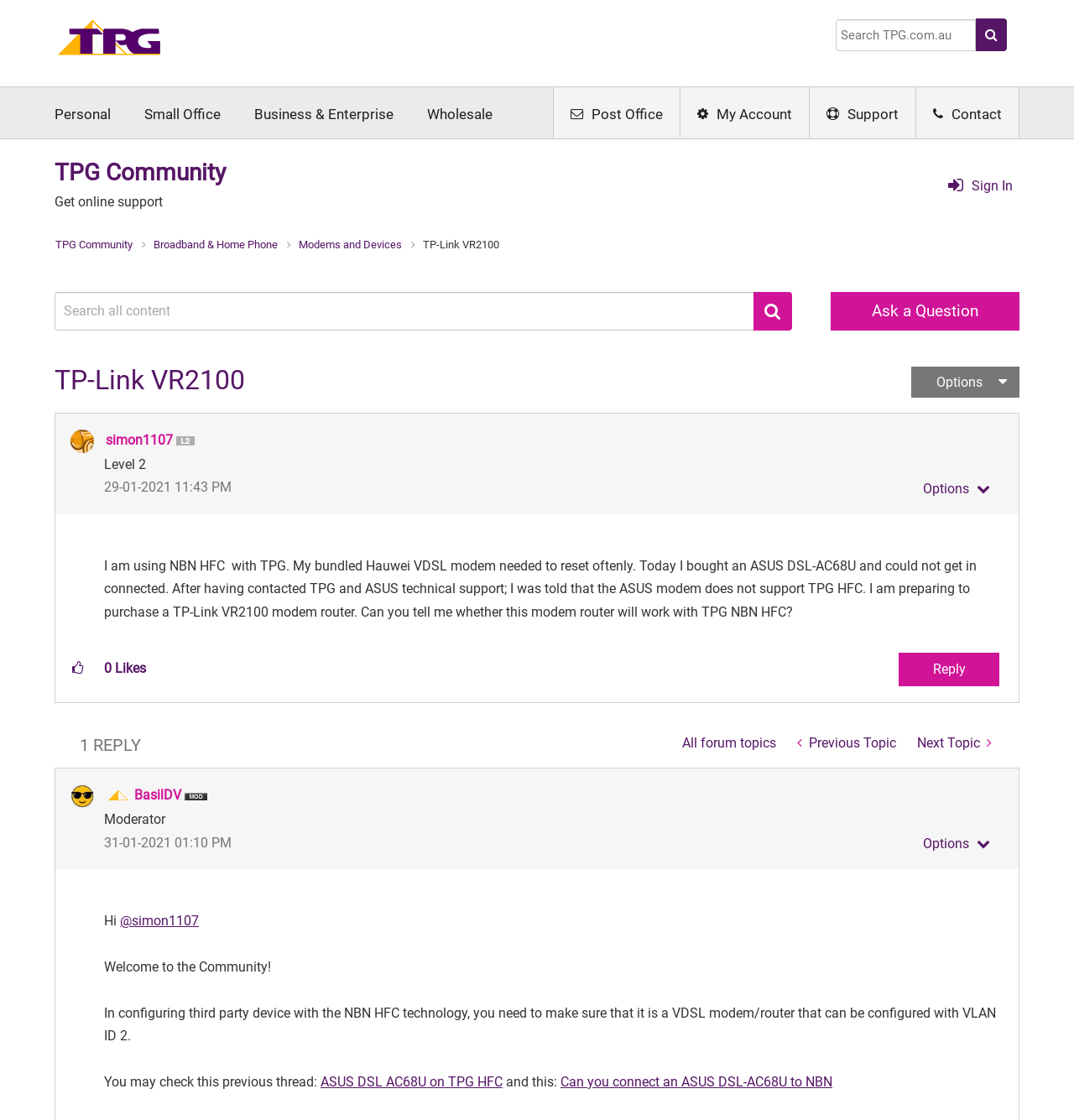Summarize the webpage with intricate details.

This webpage is a forum discussion on the TPG Community website, specifically about the TP-Link VR2100 modem router. At the top, there is a navigation bar with links to "Home", "Business & Enterprise", "Wholesale", "Post Office", "My Account", "Support", and "Contact". Below the navigation bar, there is a search box and a button with a magnifying glass icon.

The main content of the page is a discussion thread. The original post is from a user named "simon1107" who is asking about the compatibility of the TP-Link VR2100 modem router with TPG NBN HFC. The post is followed by a reply from a moderator named "BasilDV" who provides guidance on configuring third-party devices with NBN HFC technology.

The original post and the reply are displayed in a hierarchical structure, with the original post at the top and the reply indented below it. Each post includes the user's profile picture, their name, and the date and time of the post. There are also buttons to show post options, give kudos, and reply to the post.

At the bottom of the page, there are links to "All forum topics", "Previous Topic", and "Next Topic". There is also a count of replies to the thread, which is currently one.